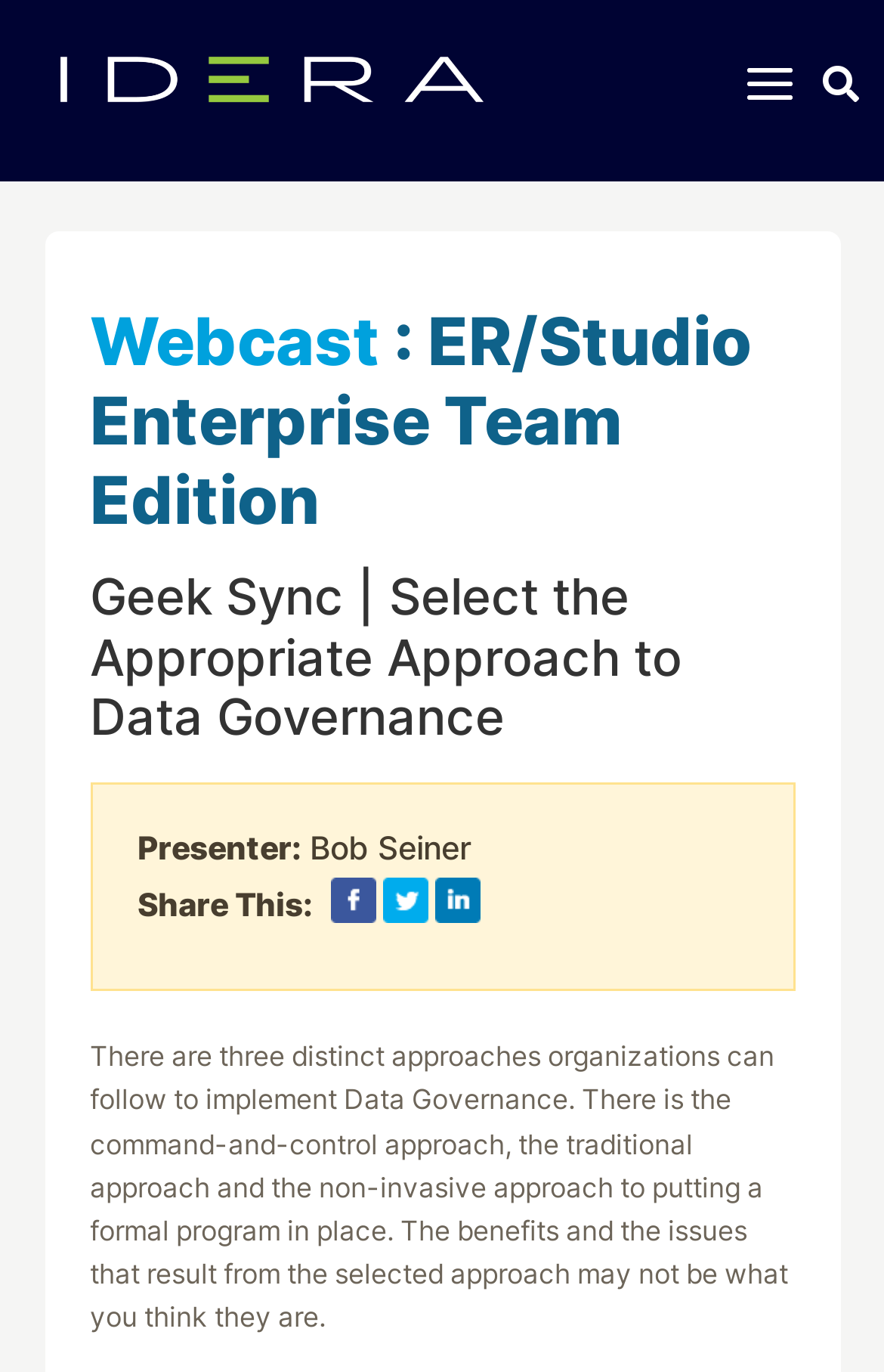What are the three approaches to Data Governance?
Provide an in-depth and detailed explanation in response to the question.

I found the three approaches to Data Governance by reading the text that says 'There are three distinct approaches organizations can follow to implement Data Governance. There is the command-and-control approach, the traditional approach and the non-invasive approach to putting a formal program in place.'.